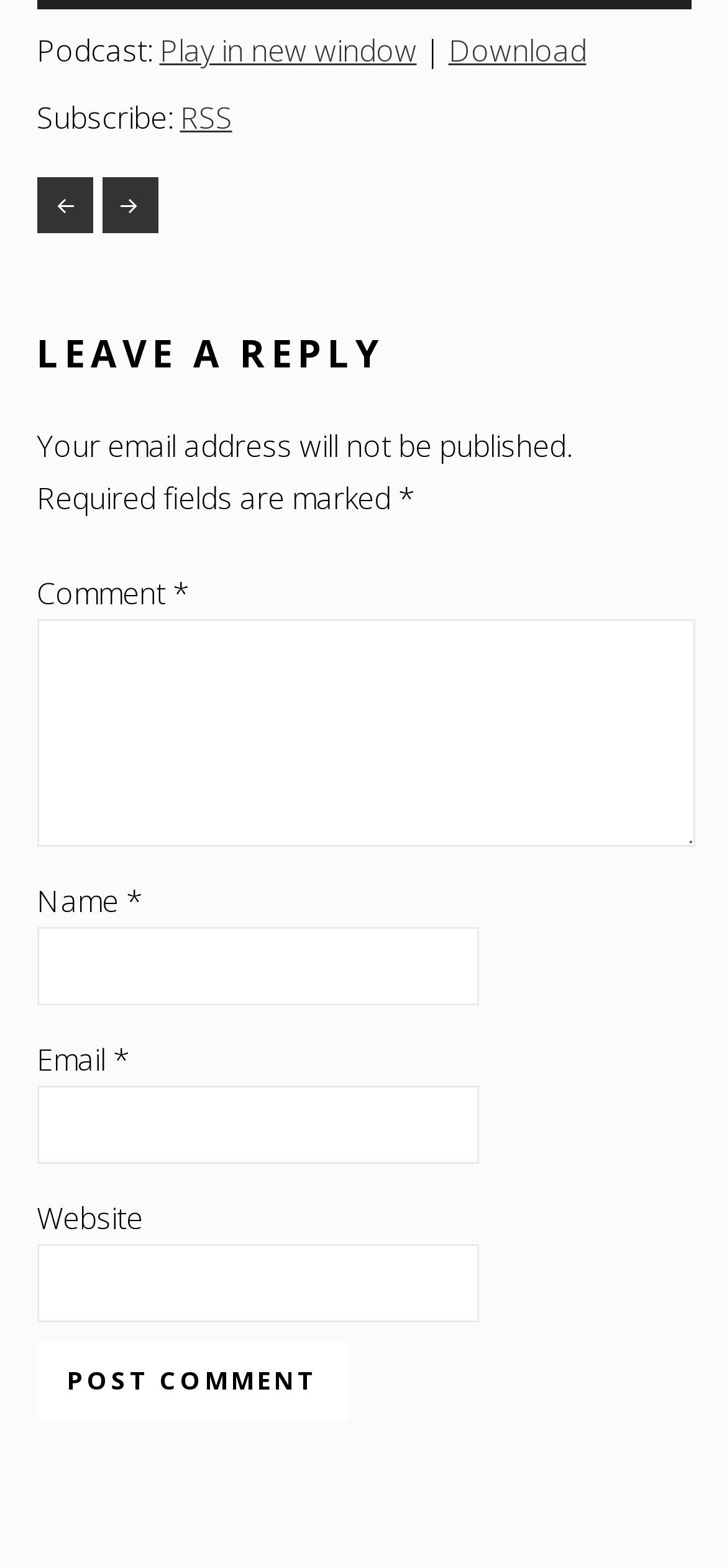Please identify the bounding box coordinates of the clickable region that I should interact with to perform the following instruction: "Play podcast in new window". The coordinates should be expressed as four float numbers between 0 and 1, i.e., [left, top, right, bottom].

[0.219, 0.019, 0.573, 0.046]